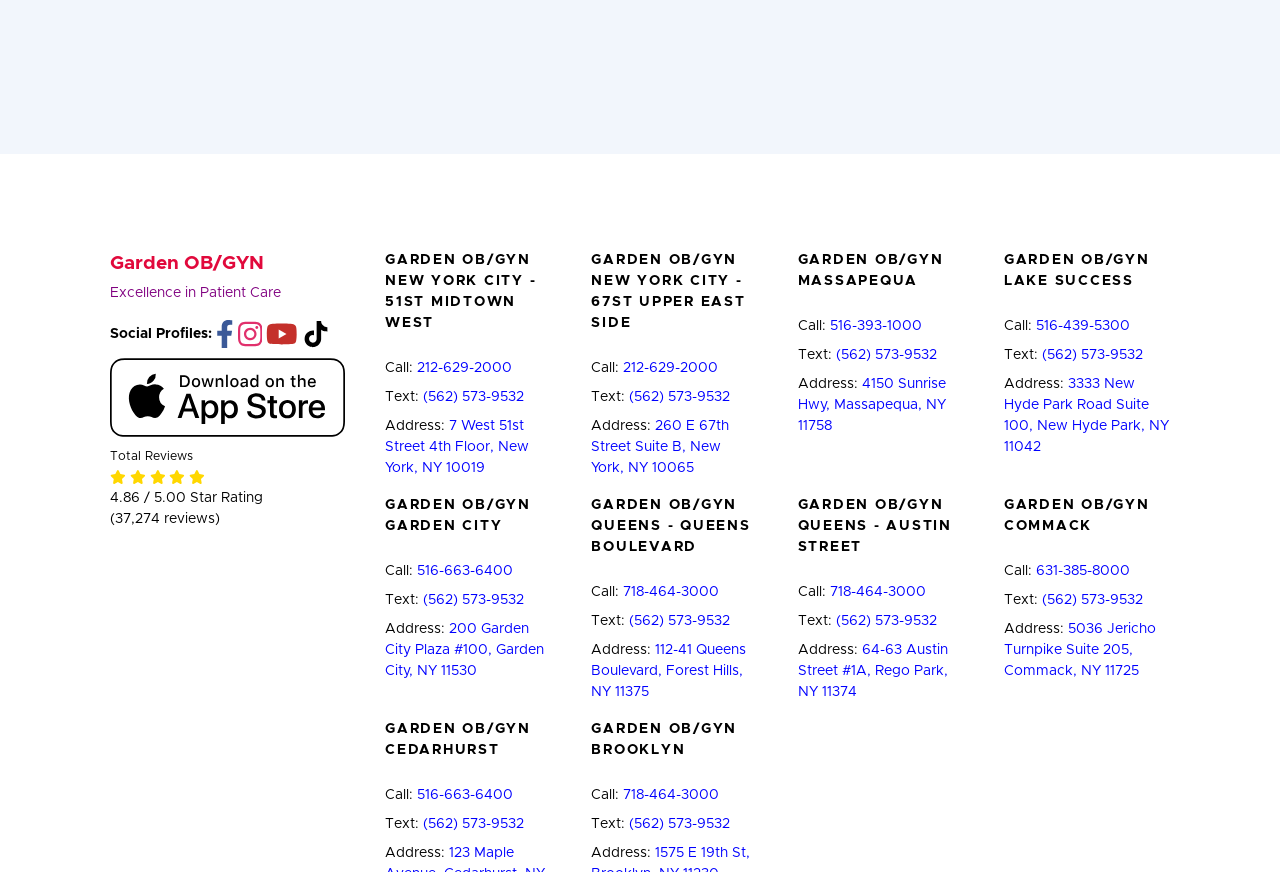Locate the bounding box coordinates of the area that needs to be clicked to fulfill the following instruction: "Download the app on the App Store". The coordinates should be in the format of four float numbers between 0 and 1, namely [left, top, right, bottom].

[0.086, 0.408, 0.27, 0.503]